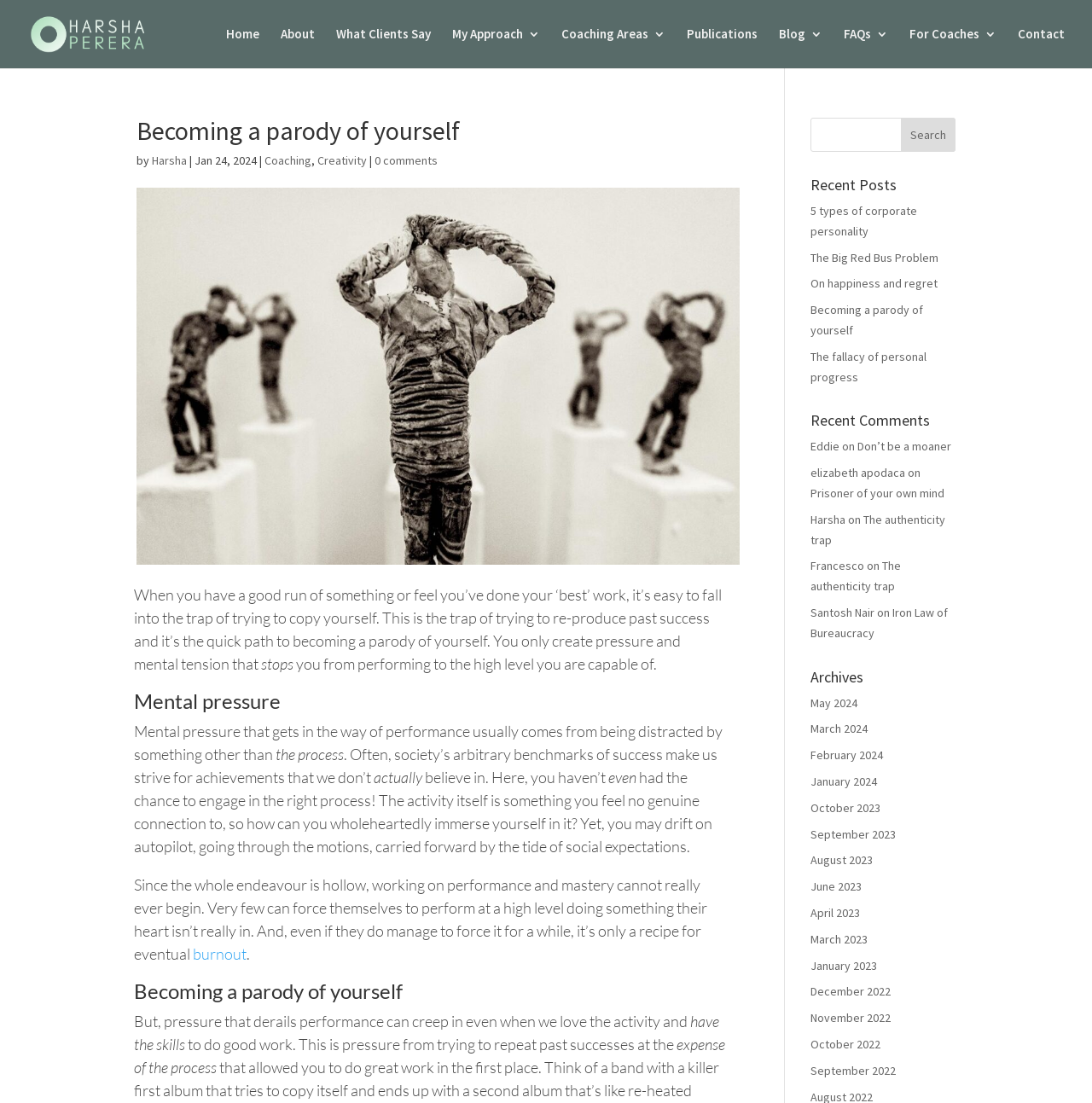Please respond to the question using a single word or phrase:
What is the category of the blog post 'The Big Red Bus Problem'?

Not specified